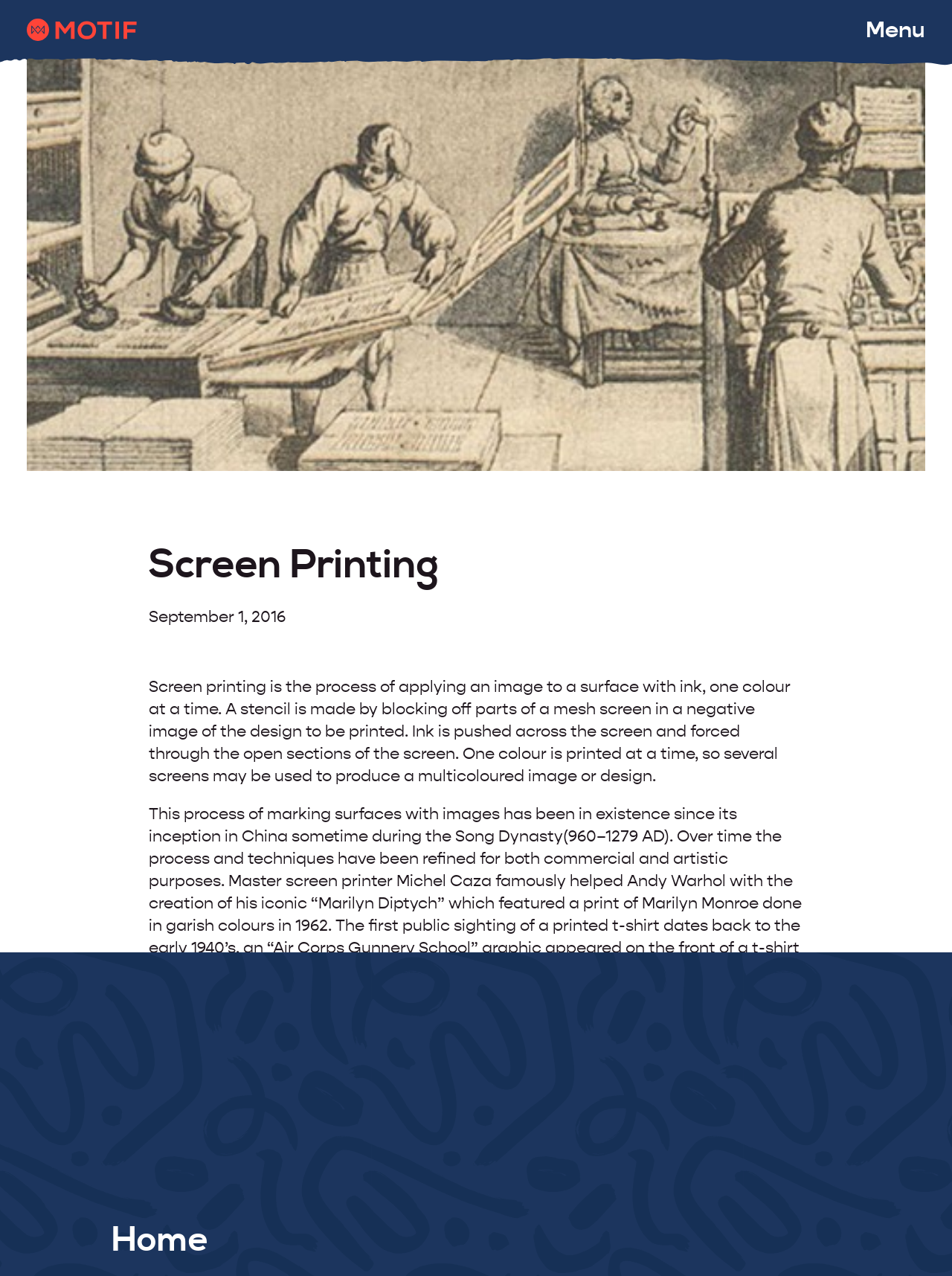Provide a thorough and detailed response to the question by examining the image: 
What is the process of screen printing?

The webpage explains that the process of screen printing involves making a stencil by blocking off parts of a mesh screen in a negative image of the design to be printed, and then pushing ink across the screen and forcing it through the open sections of the screen to apply the image to a surface.